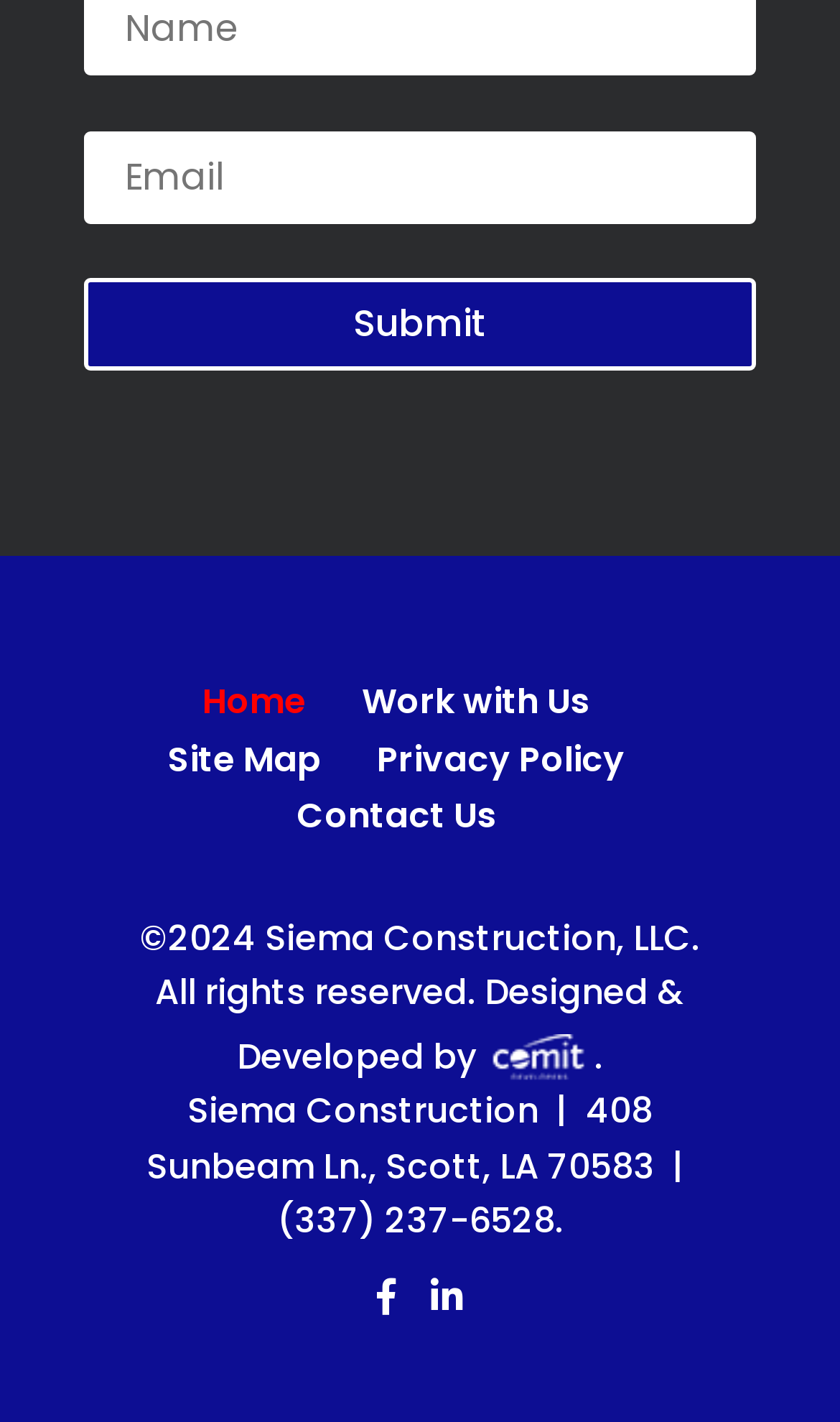Can you show the bounding box coordinates of the region to click on to complete the task described in the instruction: "Enter text in the required field"?

[0.1, 0.092, 0.9, 0.157]